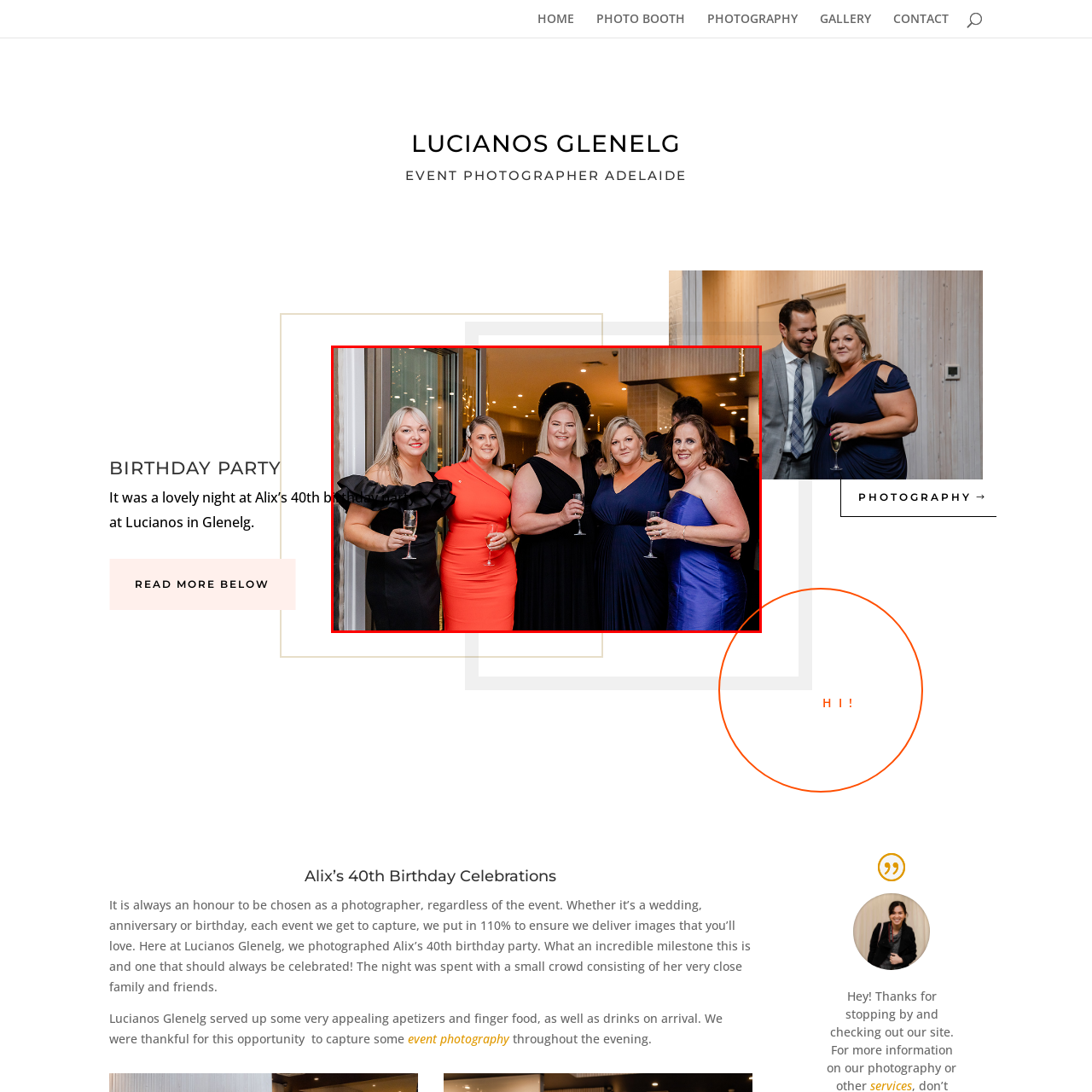Give an in-depth explanation of the image captured within the red boundary.

This vibrant image captures a moment from Alix’s 40th birthday celebration at Lucianos in Glenelg. Five elegantly dressed women stand together, each holding a glass, beaming with joy and camaraderie. The attire ranges from a stylish black dress with ruffled sleeves to a striking red number, complemented by two chic dark dresses and a lovely blue gown, showcasing their individual styles. 

The background reveals a sophisticated venue ambiance with soft lighting and a sleek design, enhancing the festive atmosphere of the evening. This snapshot beautifully encapsulates the essence of celebration, friendship, and the special occasion, marking a memorable milestone in Alix's life.